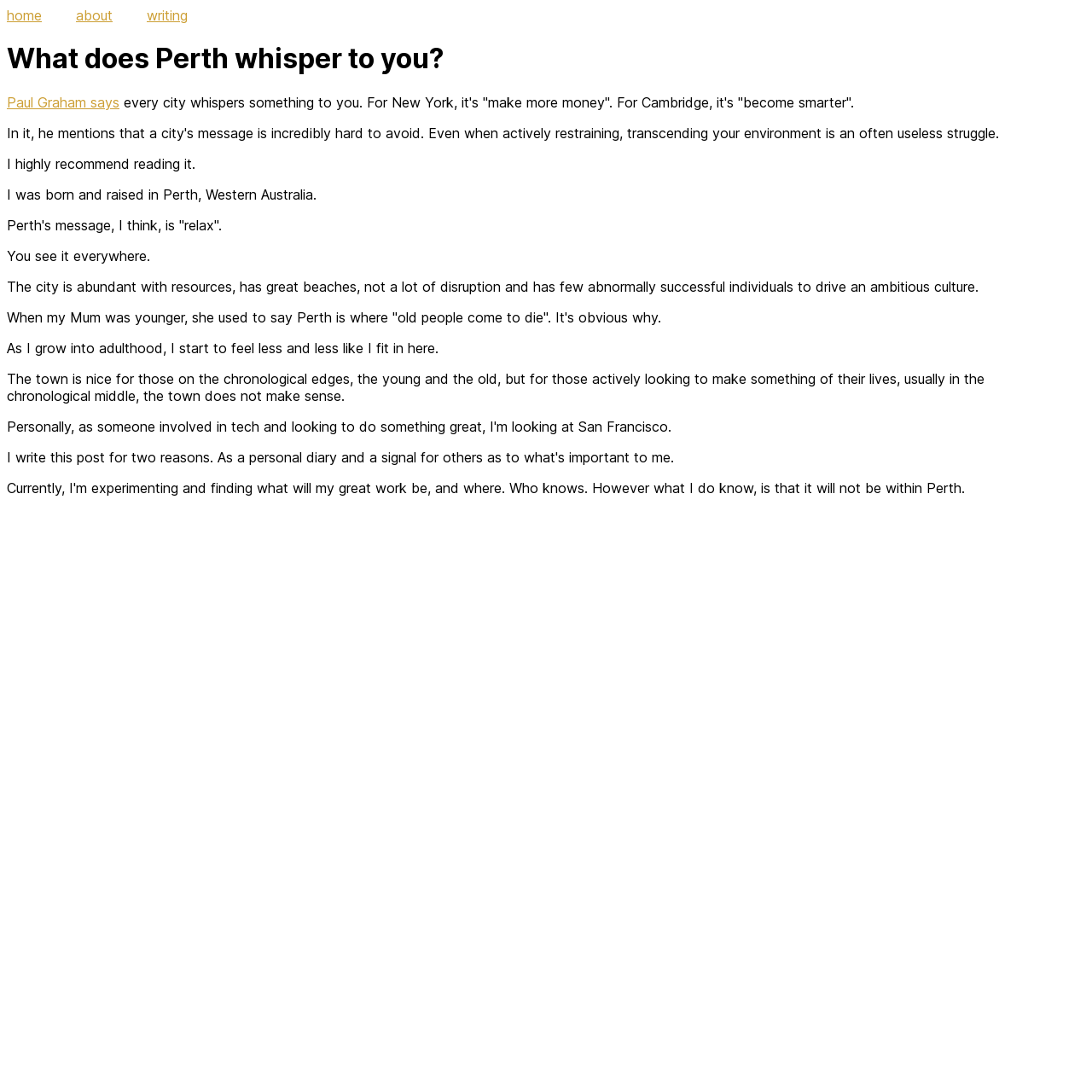What is the author's perception of Perth?
Respond to the question with a well-detailed and thorough answer.

By reading the StaticText elements, I understood that the author thinks Perth's message is 'relax'. This is mentioned in the context of the author's personal experience and observation of the city.